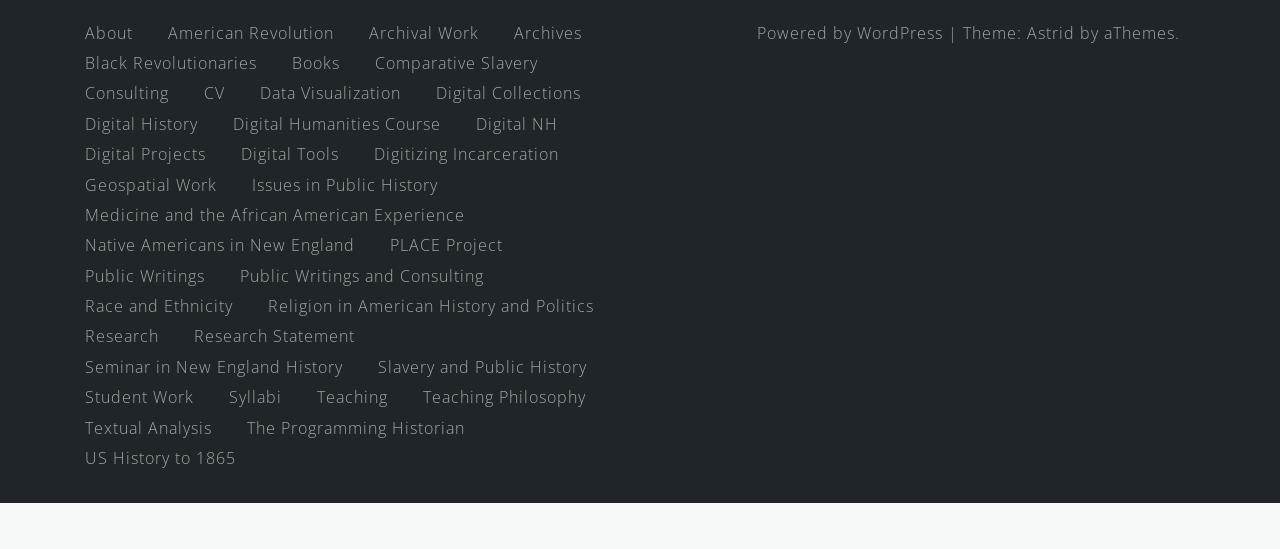Kindly respond to the following question with a single word or a brief phrase: 
What is the theme of the webpage?

Astrid